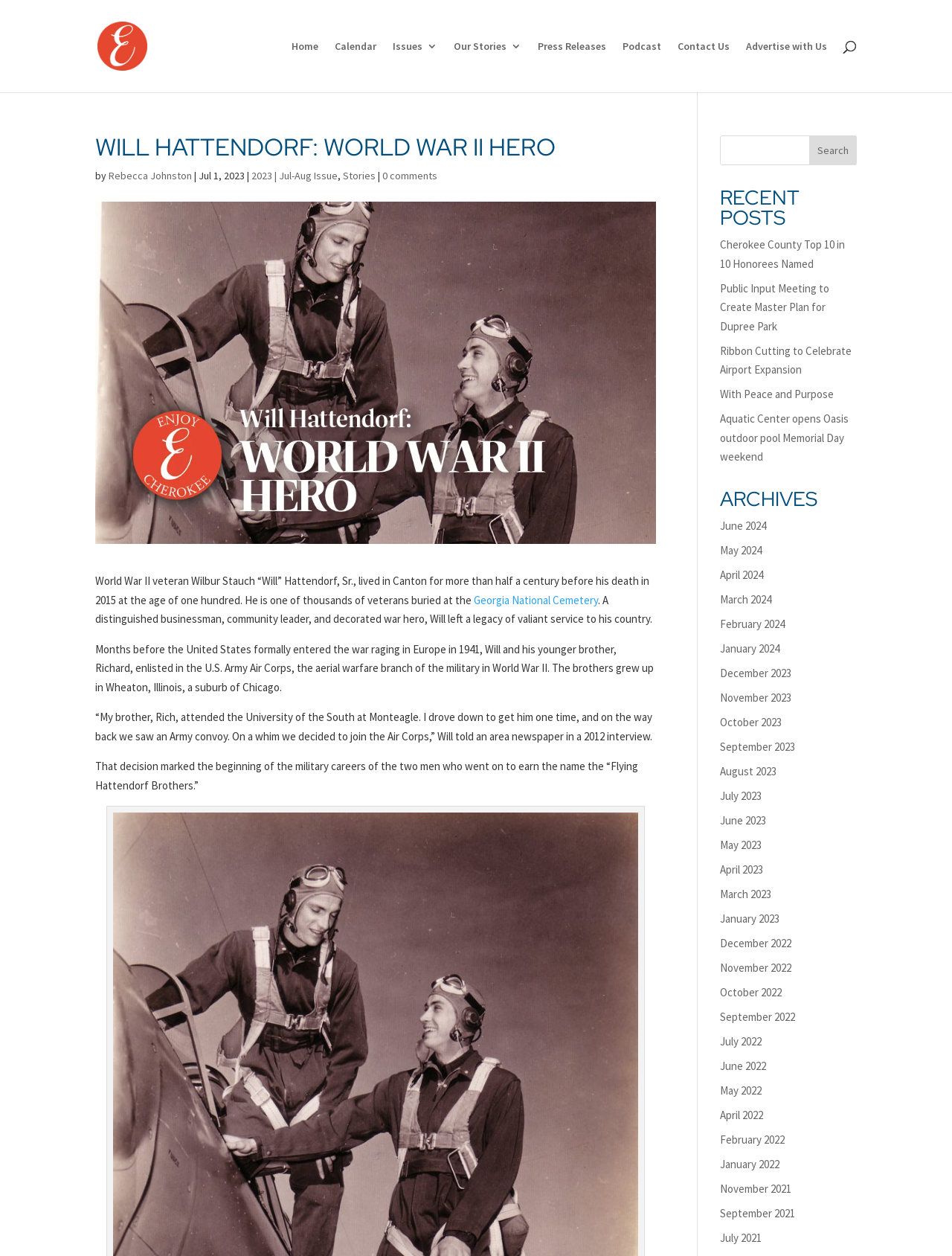Describe in detail what you see on the webpage.

This webpage is dedicated to the story of Wilbur Stauch "Will" Hattendorf, Sr., a World War II veteran who lived in Canton for over half a century before his death in 2015 at the age of 100. The page is divided into several sections.

At the top, there is a navigation menu with links to "Home", "Calendar", "Issues", "Our Stories", "Press Releases", "Podcast", "Contact Us", and "Advertise with Us". Below this menu, there is a search bar and a heading that reads "WILL HATTENDORF: WORLD WAR II HERO".

The main content of the page is a biographical article about Will Hattendorf, which includes his life story, his military service, and his legacy. The article is divided into several paragraphs, with links to related stories and resources scattered throughout.

On the right-hand side of the page, there are two sections: "RECENT POSTS" and "ARCHIVES". The "RECENT POSTS" section lists several links to recent news articles, while the "ARCHIVES" section provides a comprehensive list of links to past issues of the magazine, organized by month and year.

There is also a small image of the "Enjoy Cherokee" logo at the top-left corner of the page, which links to the magazine's homepage.